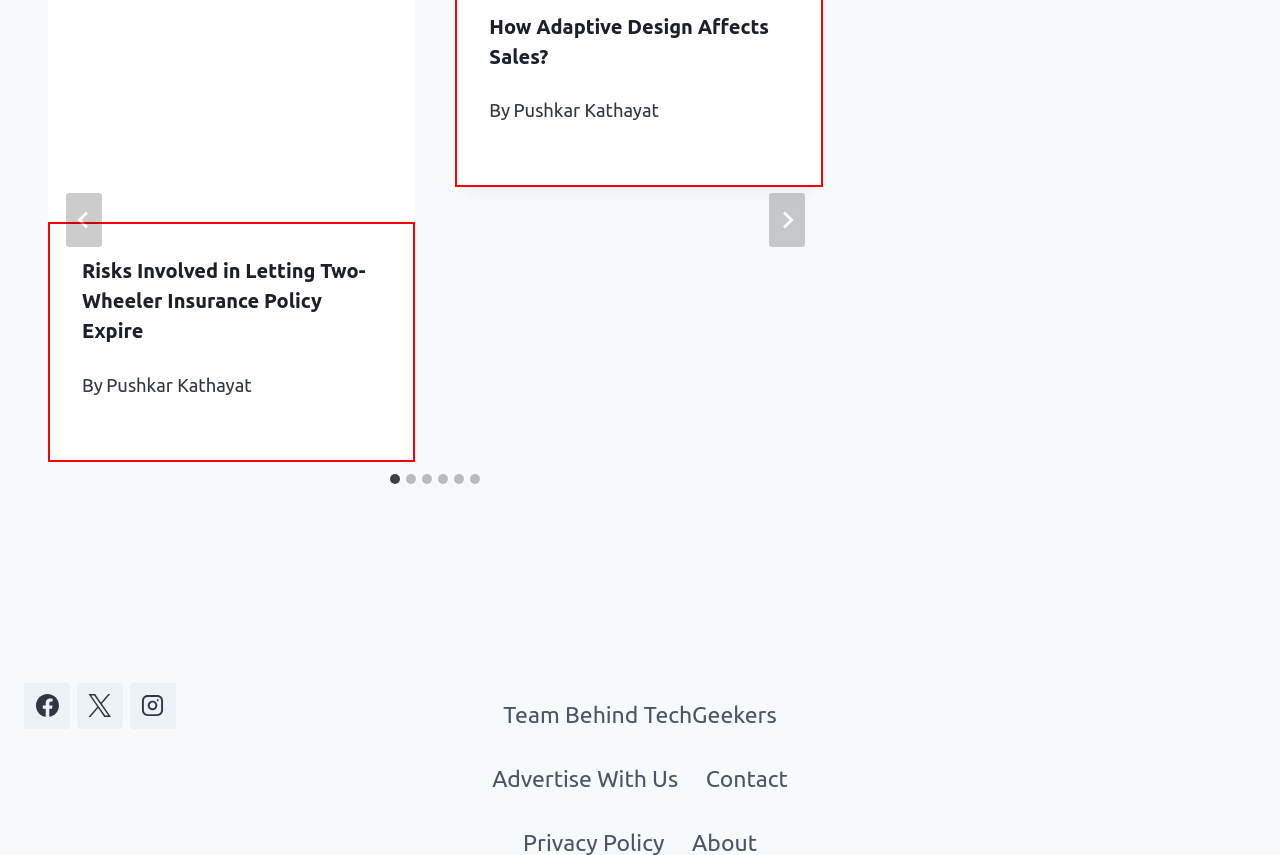Use the details in the image to answer the question thoroughly: 
How many slides are available?

I counted the number of tab elements with the text 'Go to slide X' where X is a number from 1 to 6. These tab elements are children of the tablist element with the bounding box coordinates [0.037, 0.543, 0.643, 0.57]. Each tab element corresponds to a slide, so there are 6 slides in total.